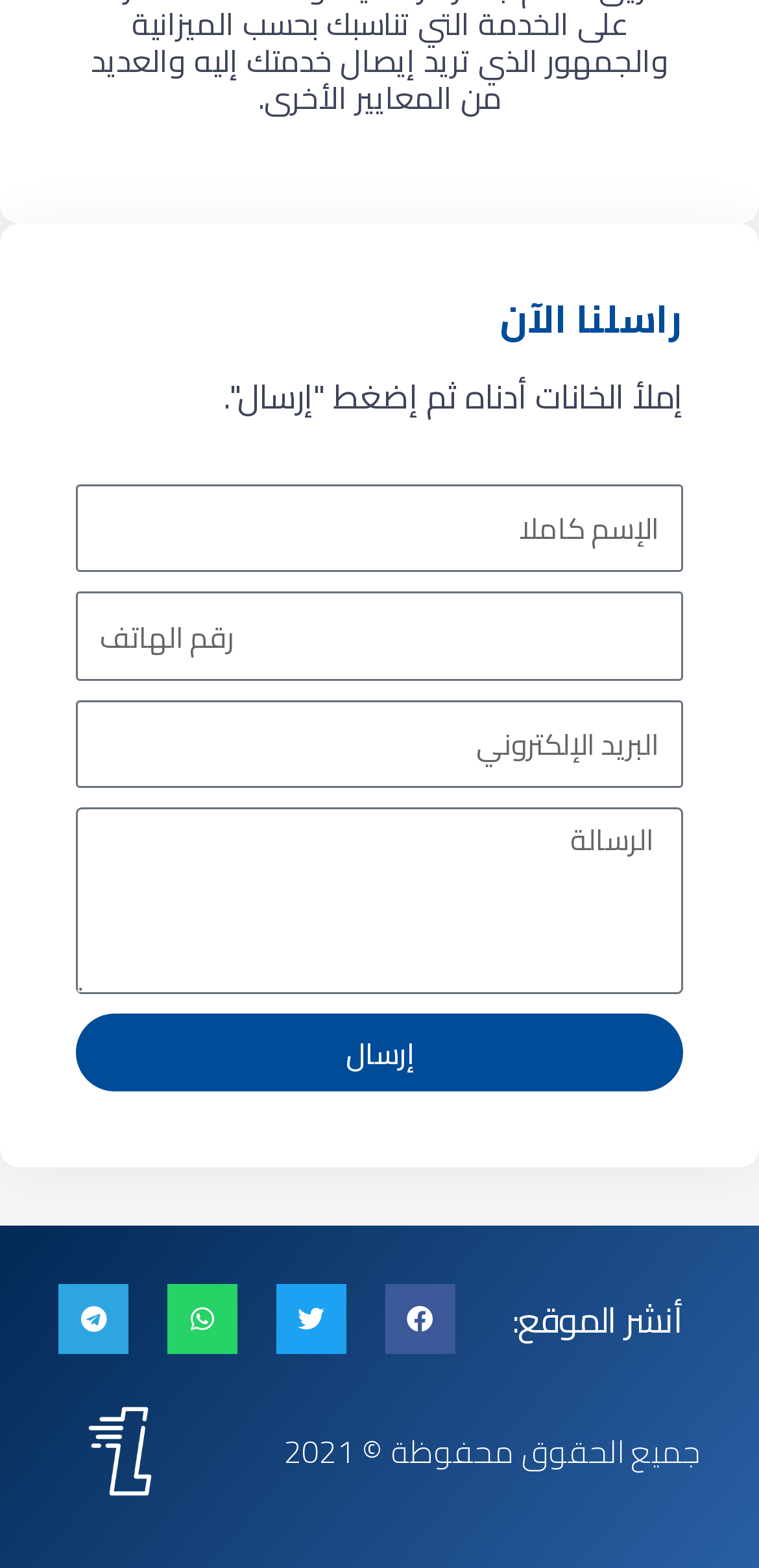Determine the bounding box coordinates of the element that should be clicked to execute the following command: "Enter your full name".

[0.1, 0.309, 0.9, 0.365]